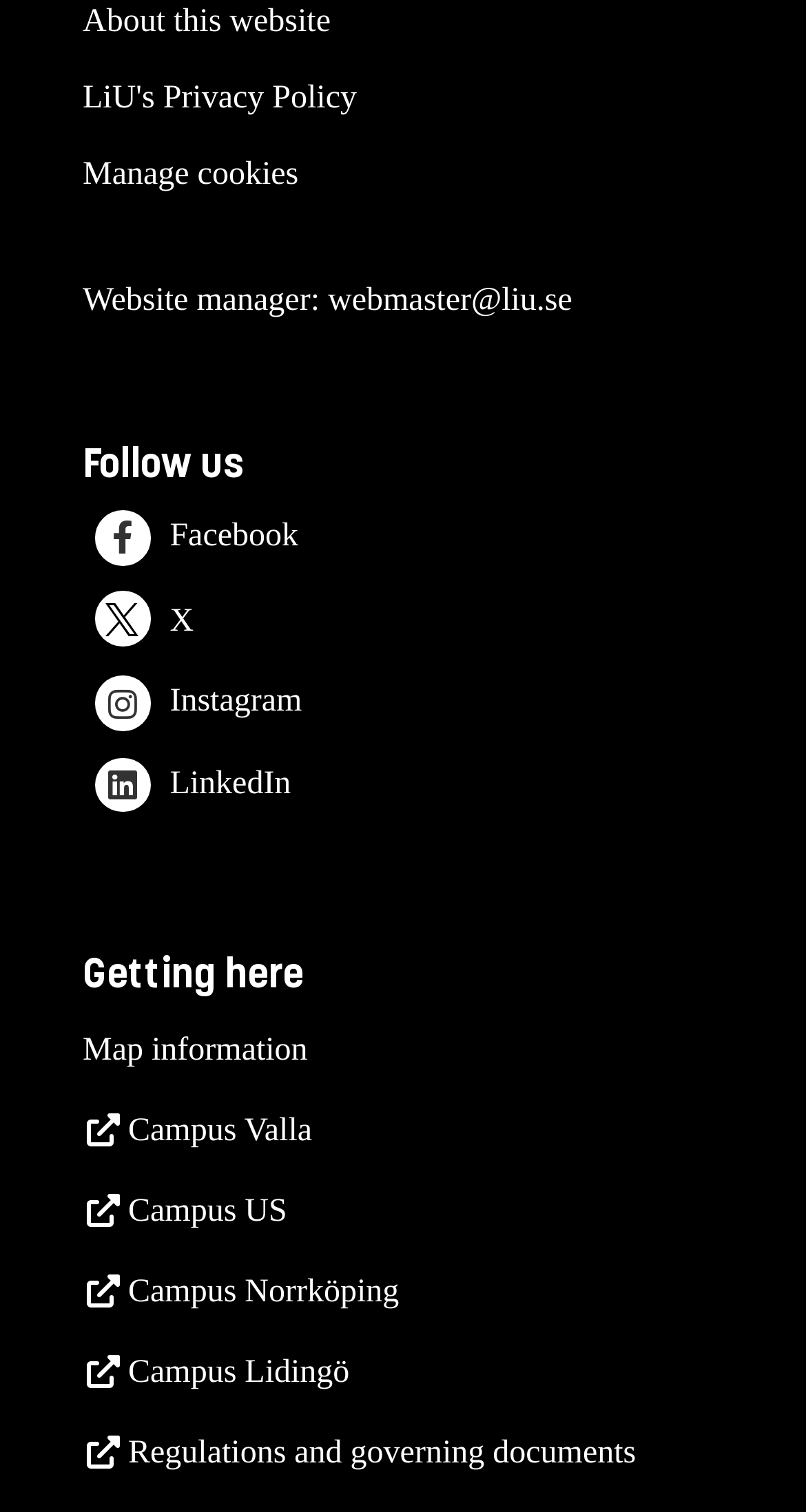Please identify the bounding box coordinates of the clickable region that I should interact with to perform the following instruction: "Follow LiU on Facebook". The coordinates should be expressed as four float numbers between 0 and 1, i.e., [left, top, right, bottom].

[0.103, 0.337, 0.37, 0.374]